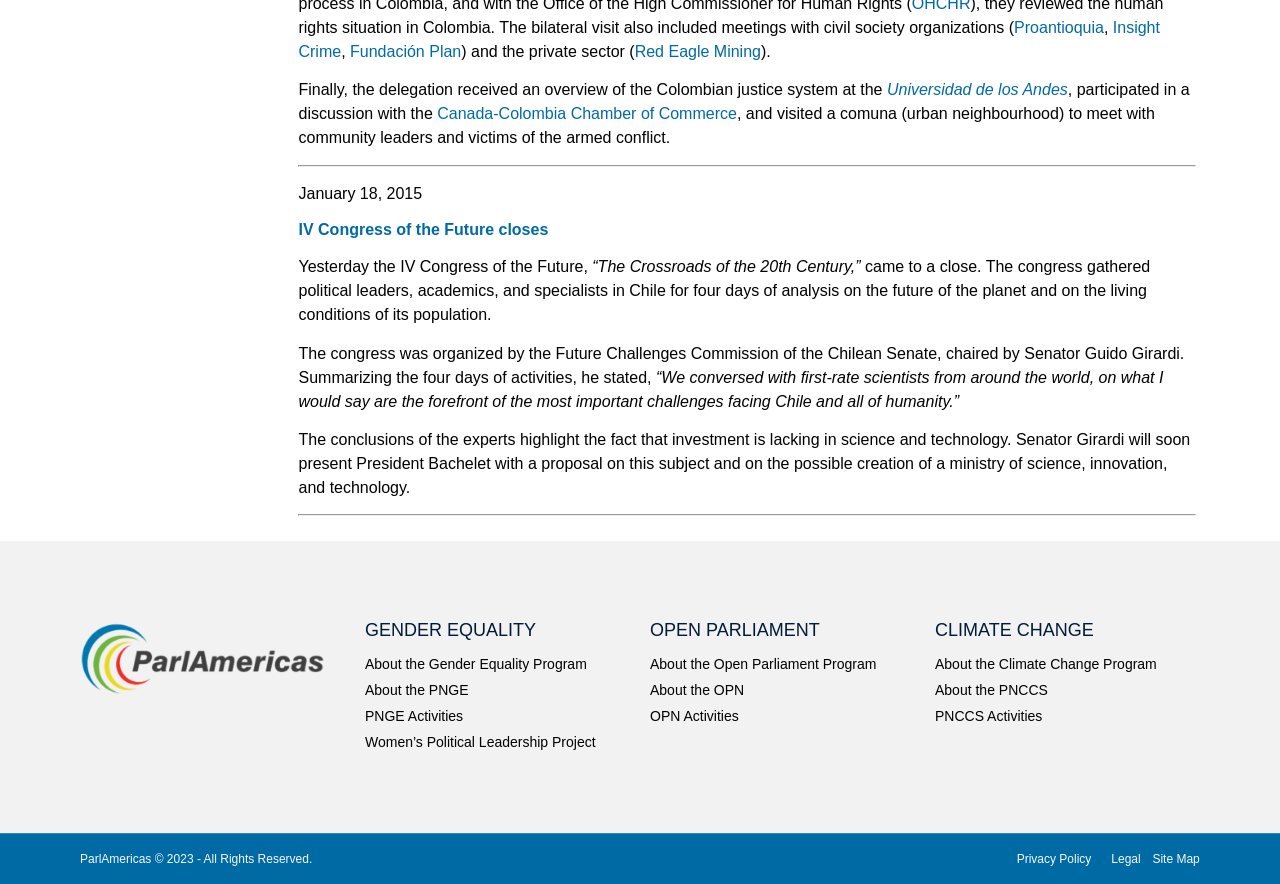Please answer the following question using a single word or phrase: 
What is the topic of the heading that appears below the separator with orientation: horizontal at y-coordinate 0.582?

GENDER EQUALITY